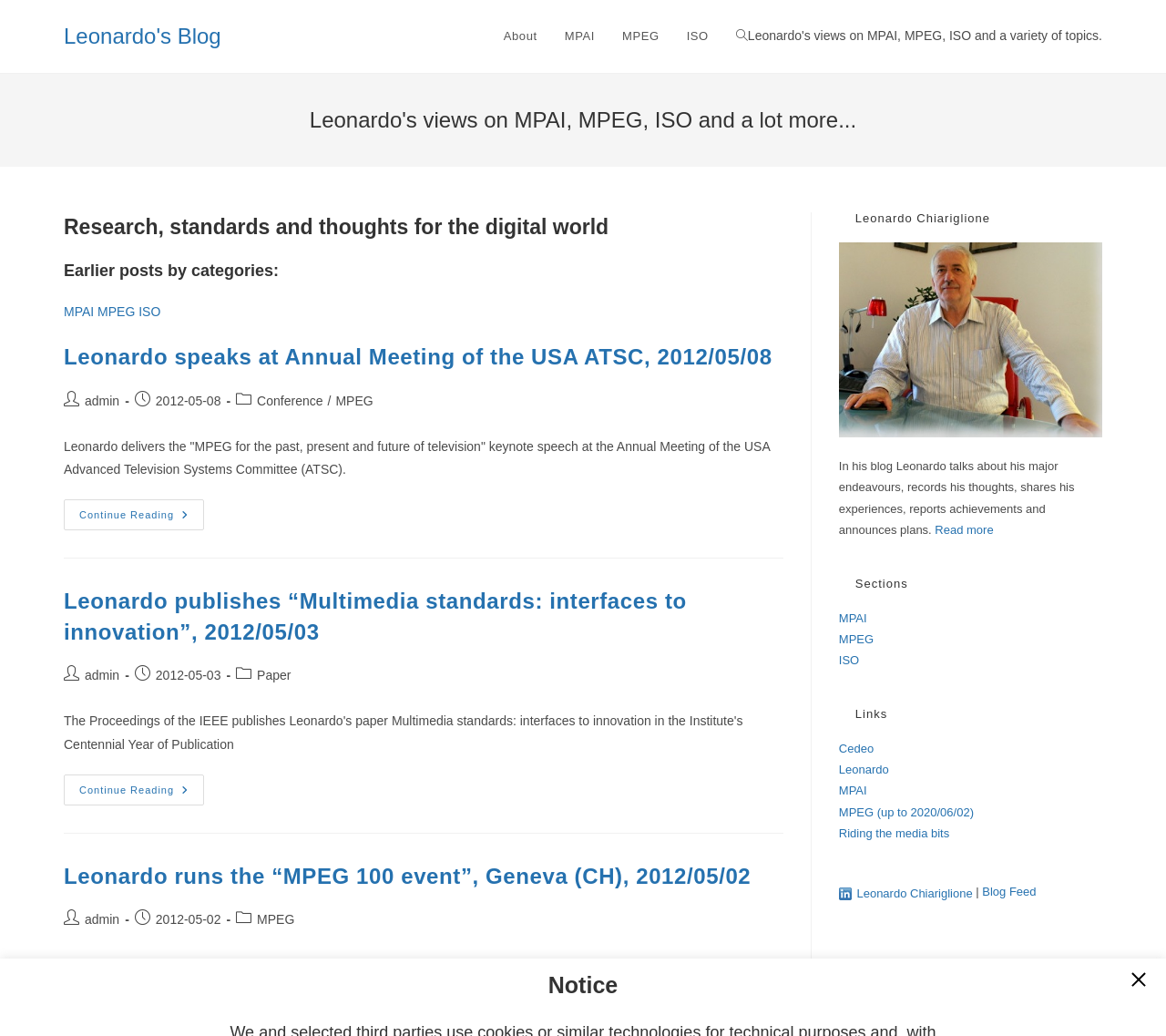Specify the bounding box coordinates of the element's area that should be clicked to execute the given instruction: "View the post 'Leonardo speaks at Annual Meeting of the USA ATSC, 2012/05/08'". The coordinates should be four float numbers between 0 and 1, i.e., [left, top, right, bottom].

[0.055, 0.333, 0.662, 0.356]